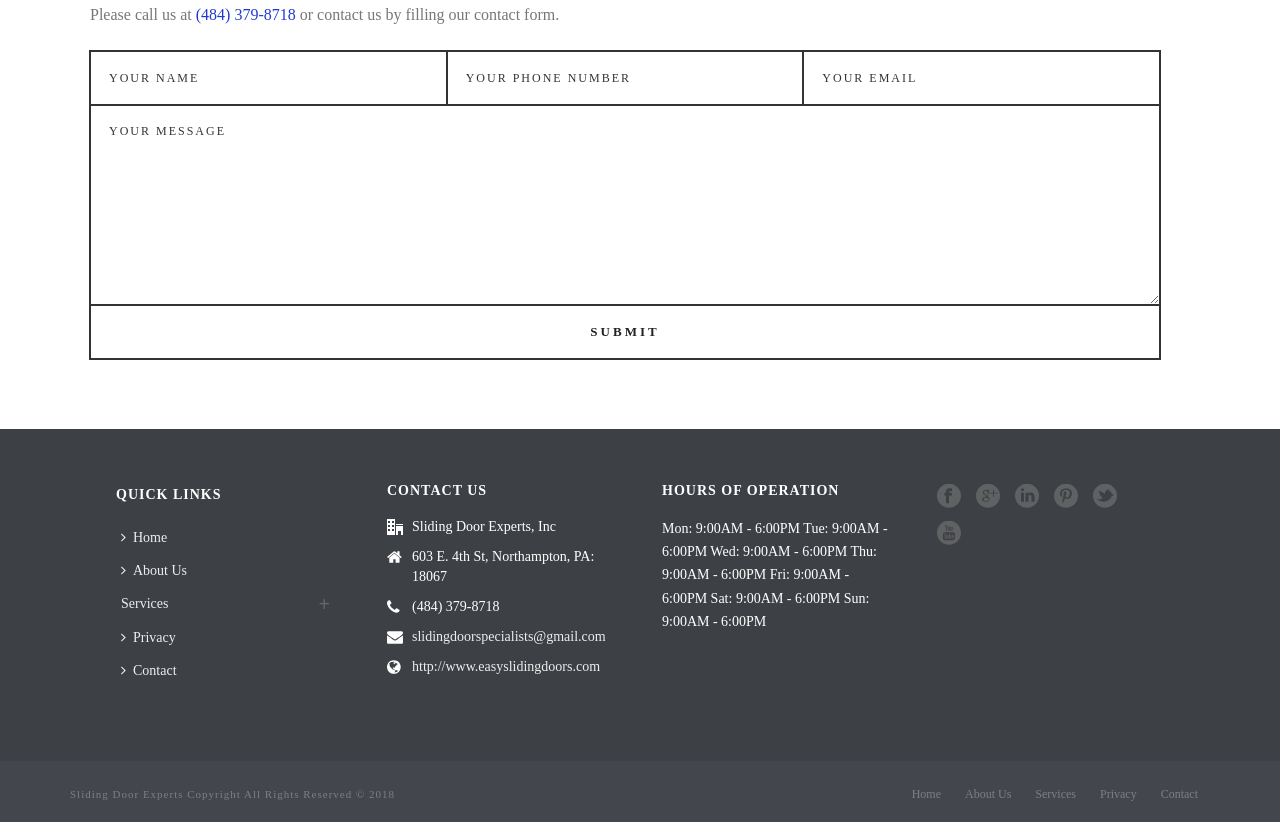Refer to the image and provide a thorough answer to this question:
What is the email address to contact?

The email address can be found in the contact information section, below the 'CONTACT US' heading, as 'slidingdoorspecialists@gmail.com'.